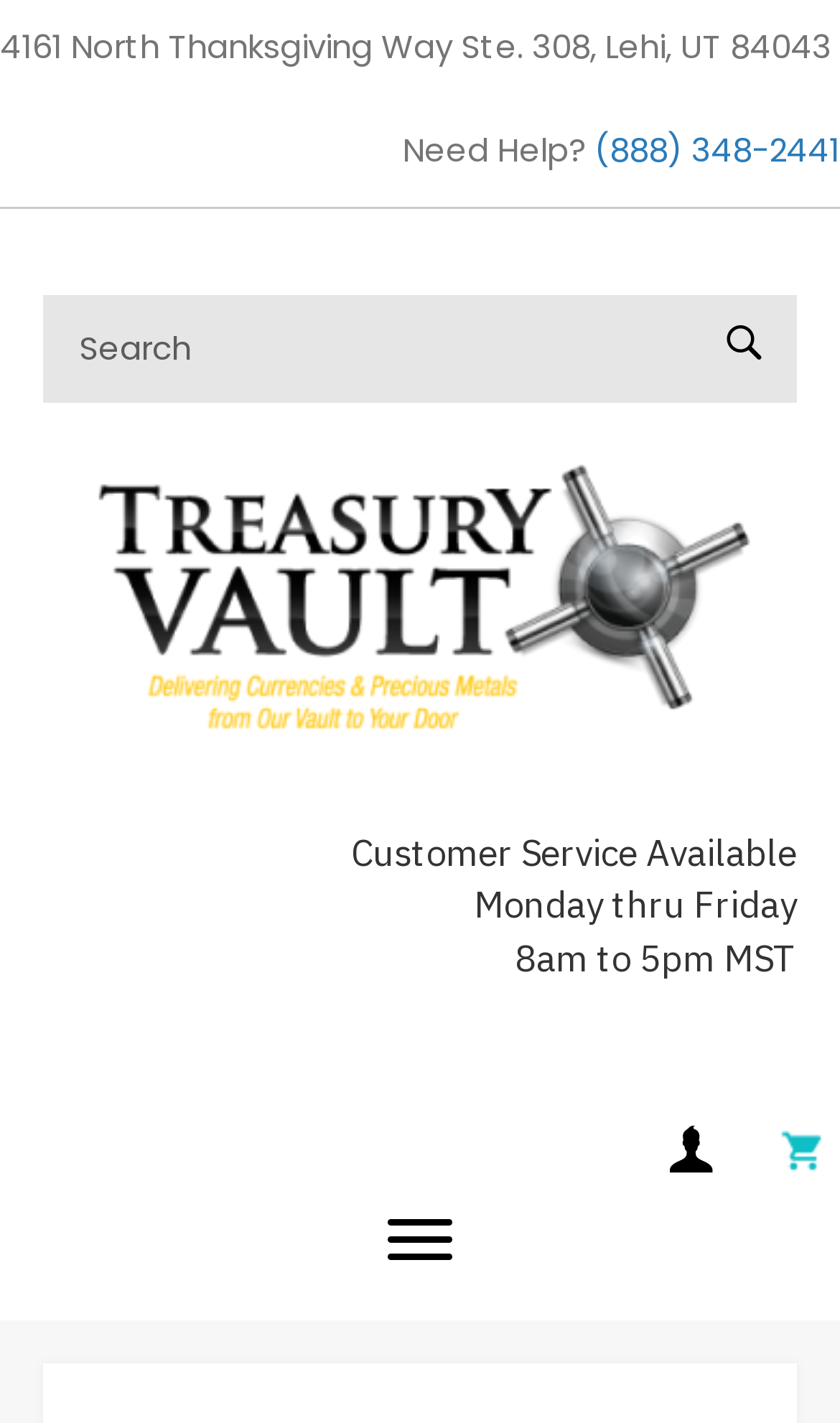What is the business hours for customer service? Examine the screenshot and reply using just one word or a brief phrase.

Monday to Friday, 8am to 5pm MST